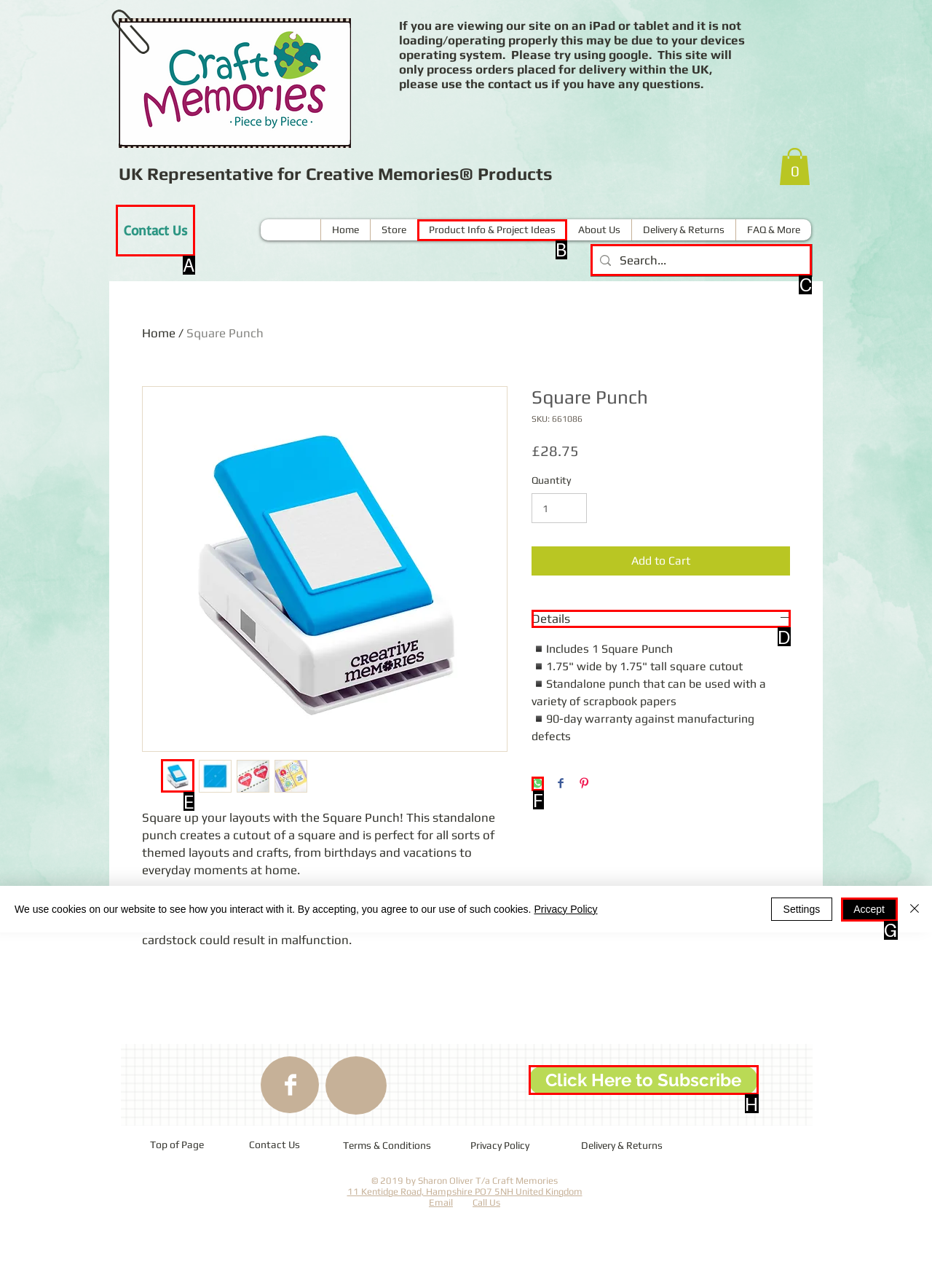Select the appropriate HTML element that needs to be clicked to finish the task: Search for products
Reply with the letter of the chosen option.

C